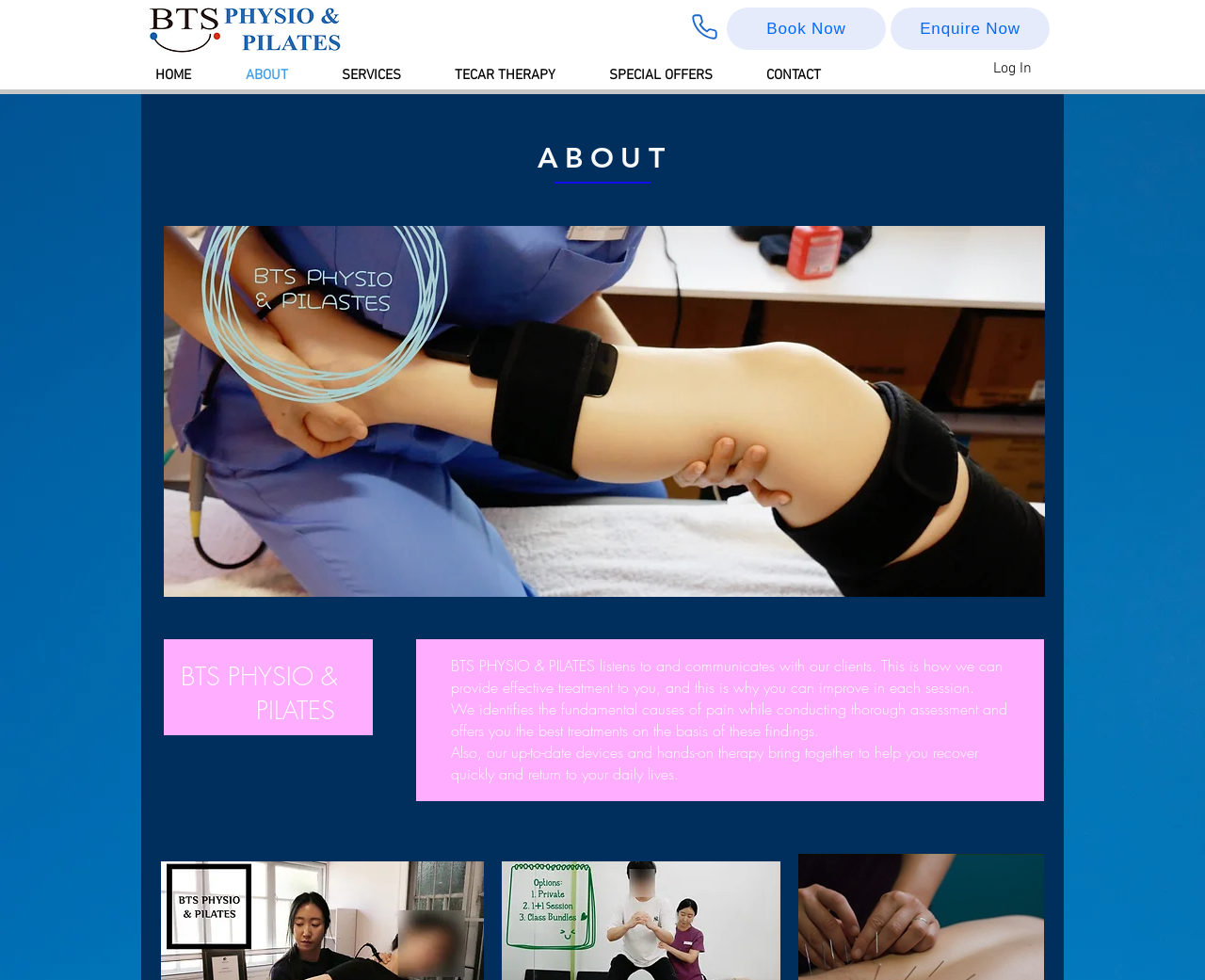Extract the bounding box coordinates of the UI element described by: "Enquire Now". The coordinates should include four float numbers ranging from 0 to 1, e.g., [left, top, right, bottom].

[0.739, 0.008, 0.871, 0.051]